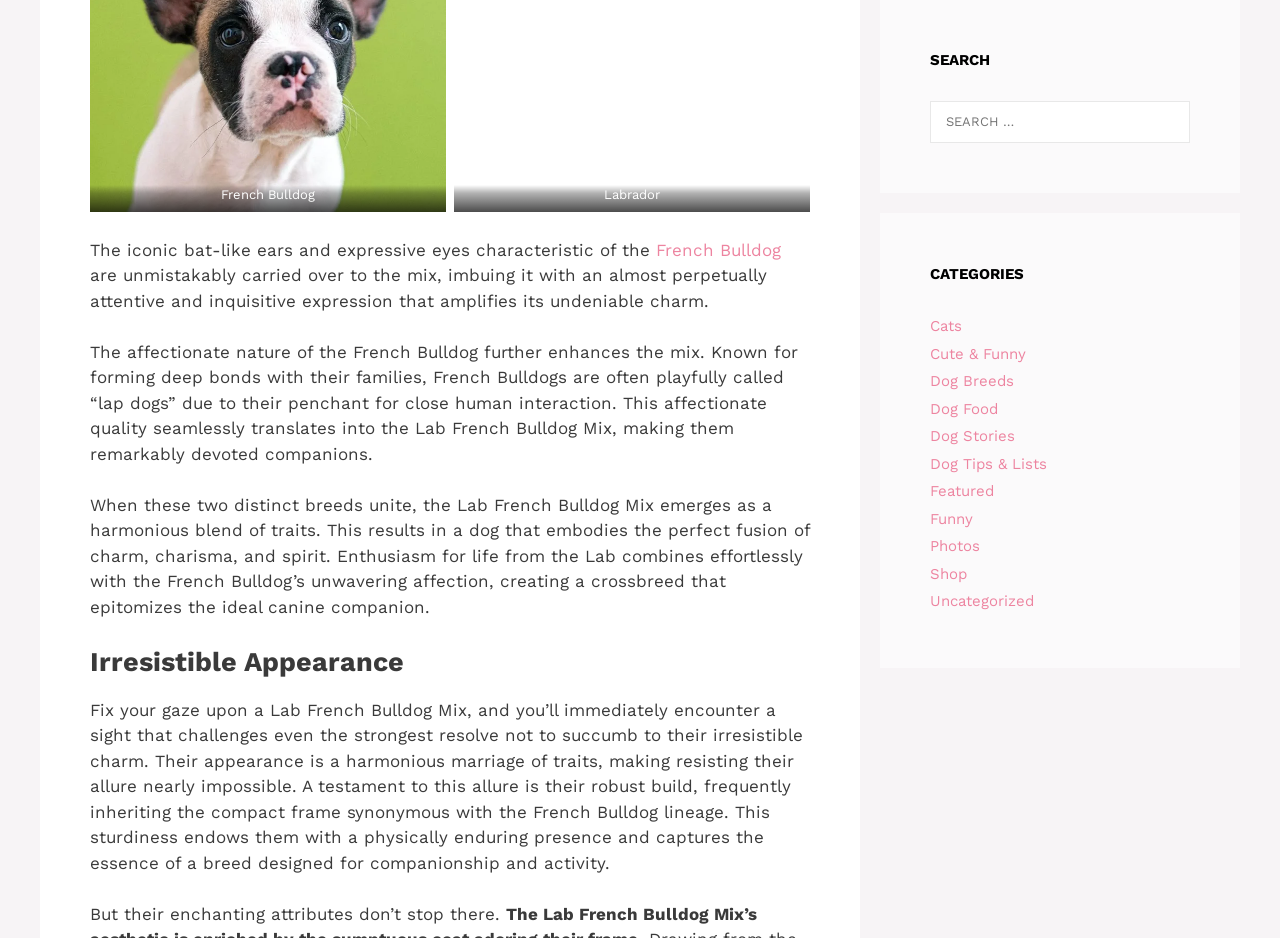What is the result of combining Lab and French Bulldog traits?
Please provide a detailed answer to the question.

The webpage describes the Lab French Bulldog Mix as a harmonious blend of traits, resulting in a dog that embodies the perfect fusion of charm, charisma, and spirit, making them the ideal canine companion.